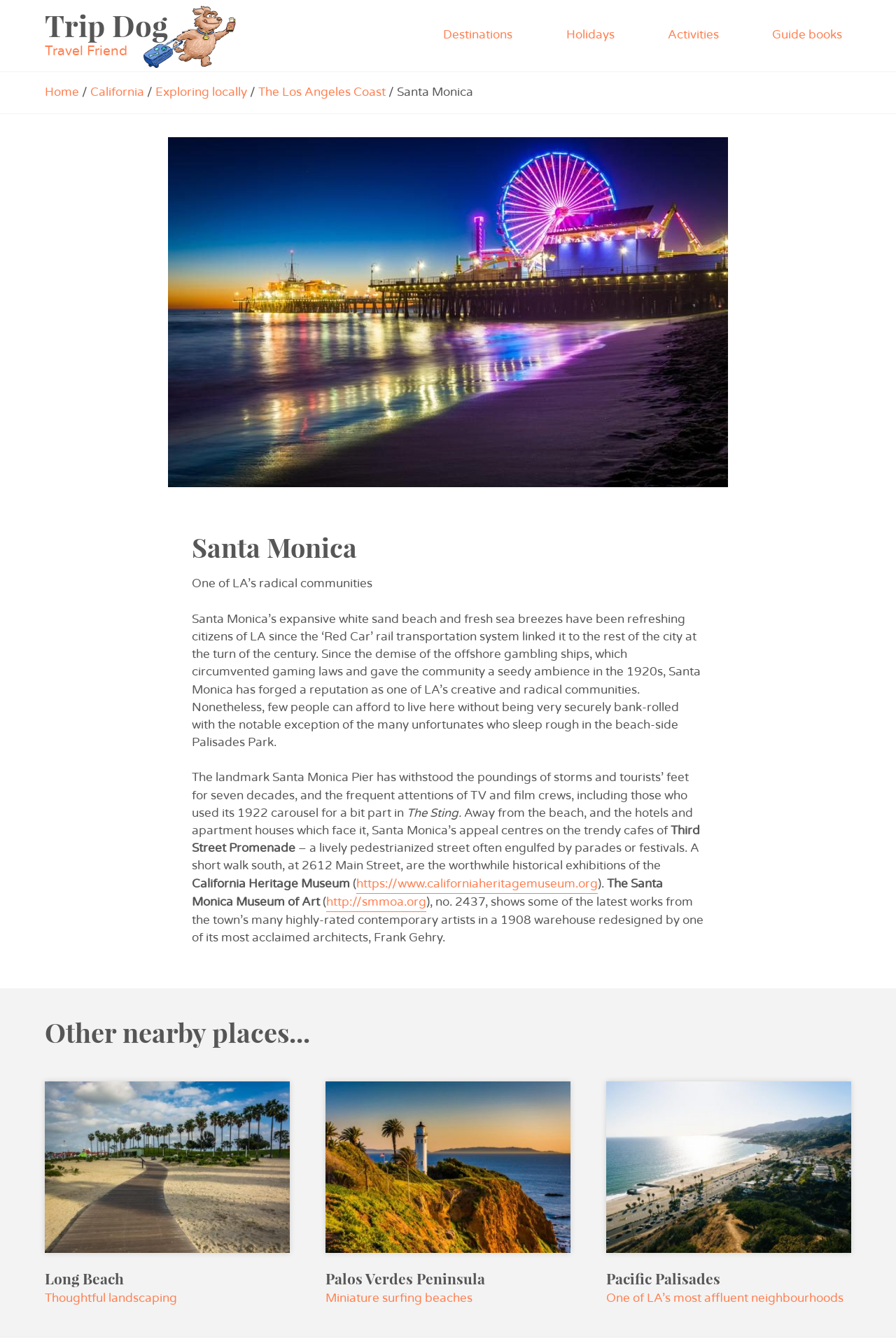Reply to the question with a brief word or phrase: What is the name of the street mentioned in the webpage?

Third Street Promenade